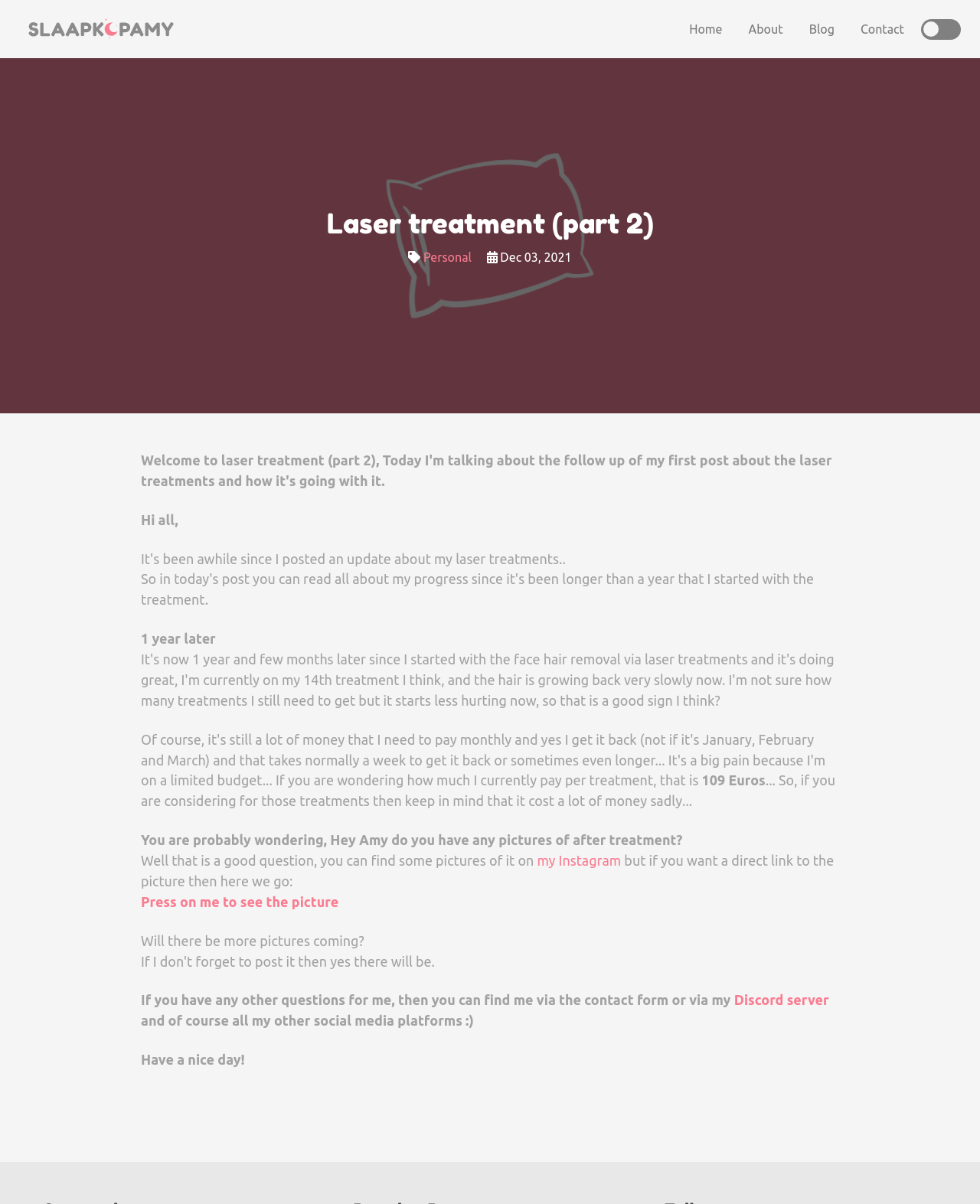Determine the coordinates of the bounding box that should be clicked to complete the instruction: "view the picture". The coordinates should be represented by four float numbers between 0 and 1: [left, top, right, bottom].

[0.144, 0.742, 0.345, 0.755]